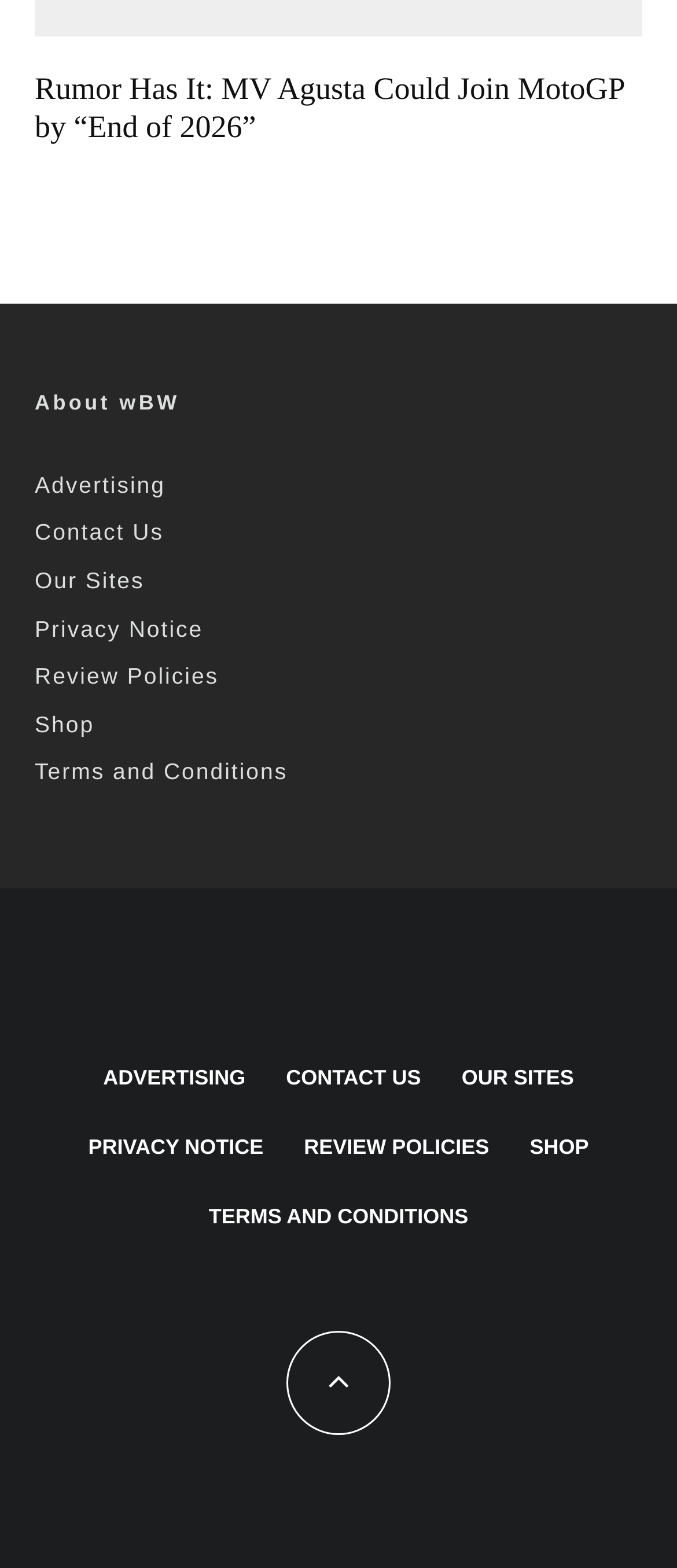Answer the question below using just one word or a short phrase: 
How many links are there in the footer section?

7